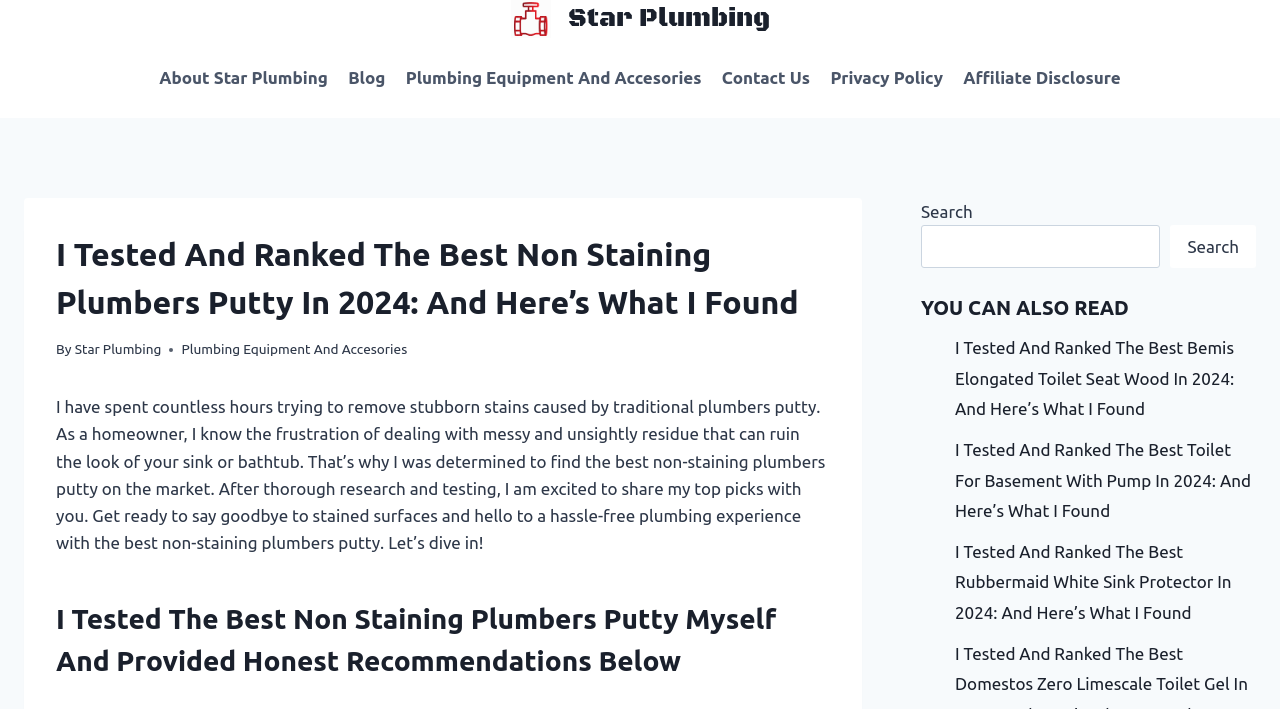Please find and give the text of the main heading on the webpage.

I Tested And Ranked The Best Non Staining Plumbers Putty In 2024: And Here’s What I Found